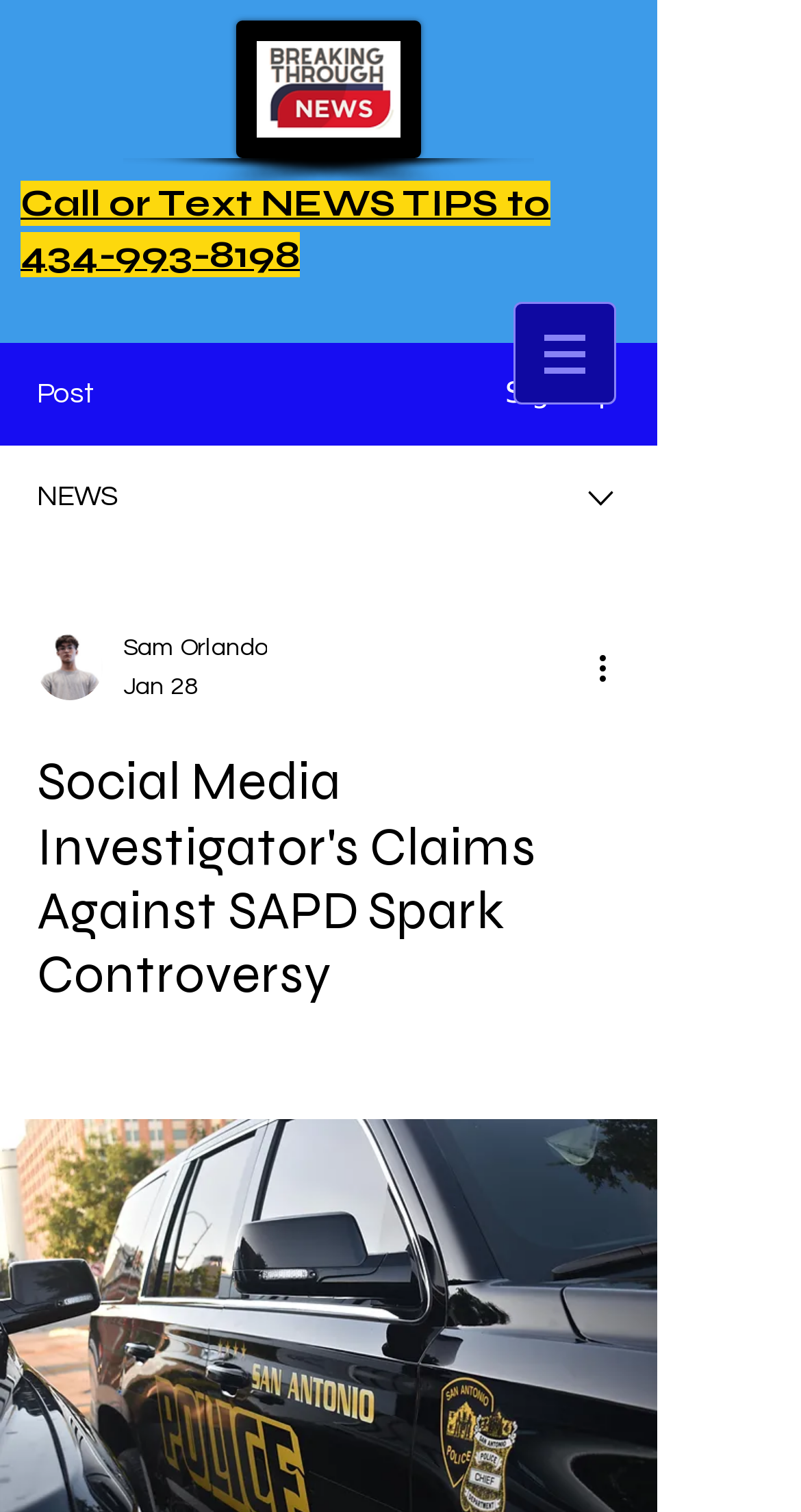Offer a meticulous description of the webpage's structure and content.

The webpage appears to be a news article or blog post. At the top, there is a heading that reads "Social Media Investigator's Claims Against SAPD Spark Controversy". Below this heading, there is a link on the left side of the page, and a heading that says "Call or Text NEWS TIPS to 434-993-8198" with a link embedded within it. 

On the top right side of the page, there is a navigation menu labeled "Site" with a button that has a popup menu. The button is accompanied by a small image. 

Below the navigation menu, there are several static text elements, including "Post", "Sign Up", and "NEWS". There is also an image on the right side of the page. 

Further down, there is a combobox with a dropdown menu. The combobox is accompanied by an image of a writer, and two generic elements that display the author's name, "Sam Orlando", and the date "Jan 28". 

To the right of the combobox, there is a button labeled "More actions" with an image embedded within it. 

Finally, there is a main heading that repeats the title of the article, "Social Media Investigator's Claims Against SAPD Spark Controversy", which takes up a significant portion of the page.